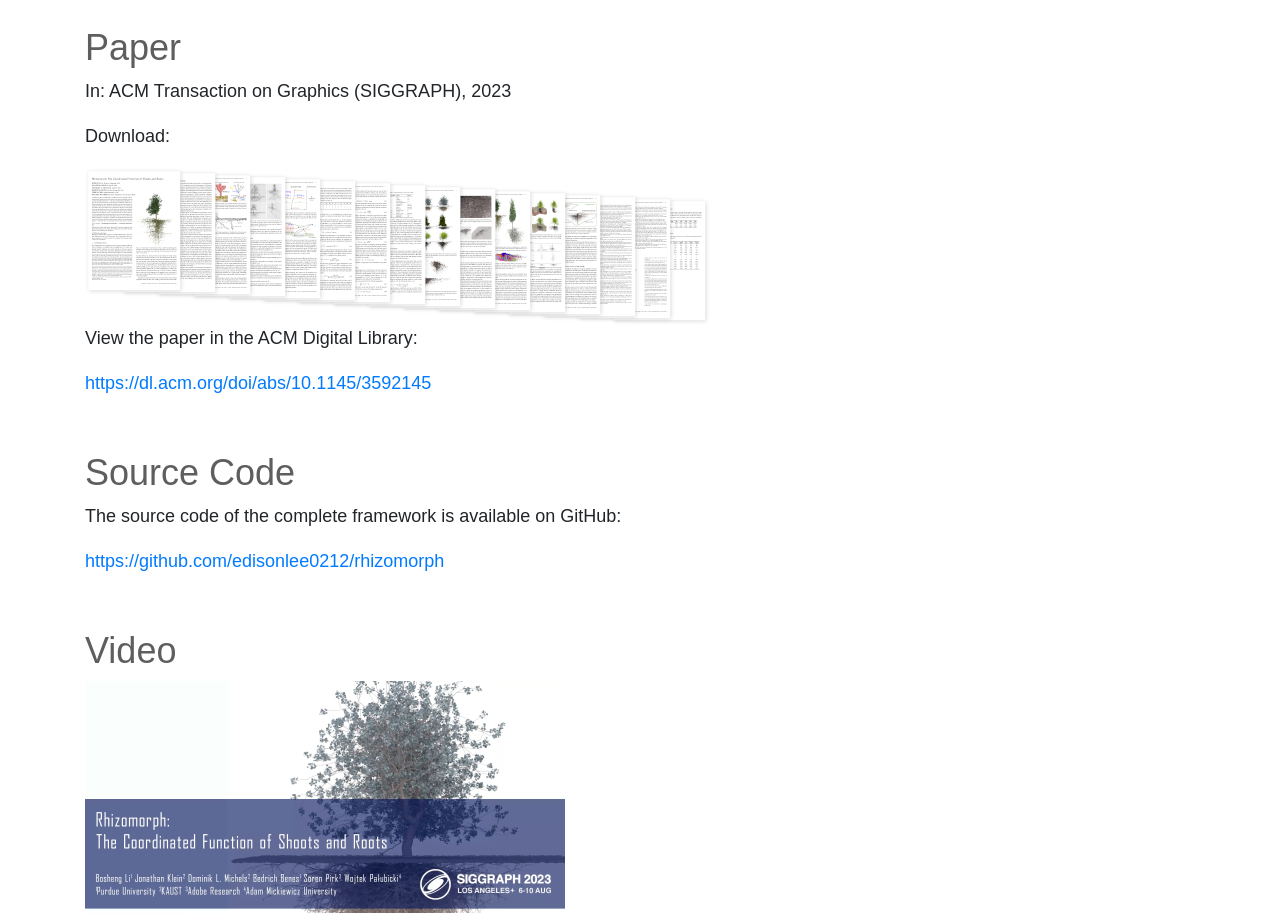Provide a brief response to the question using a single word or phrase: 
What is the publication year of the paper?

2023